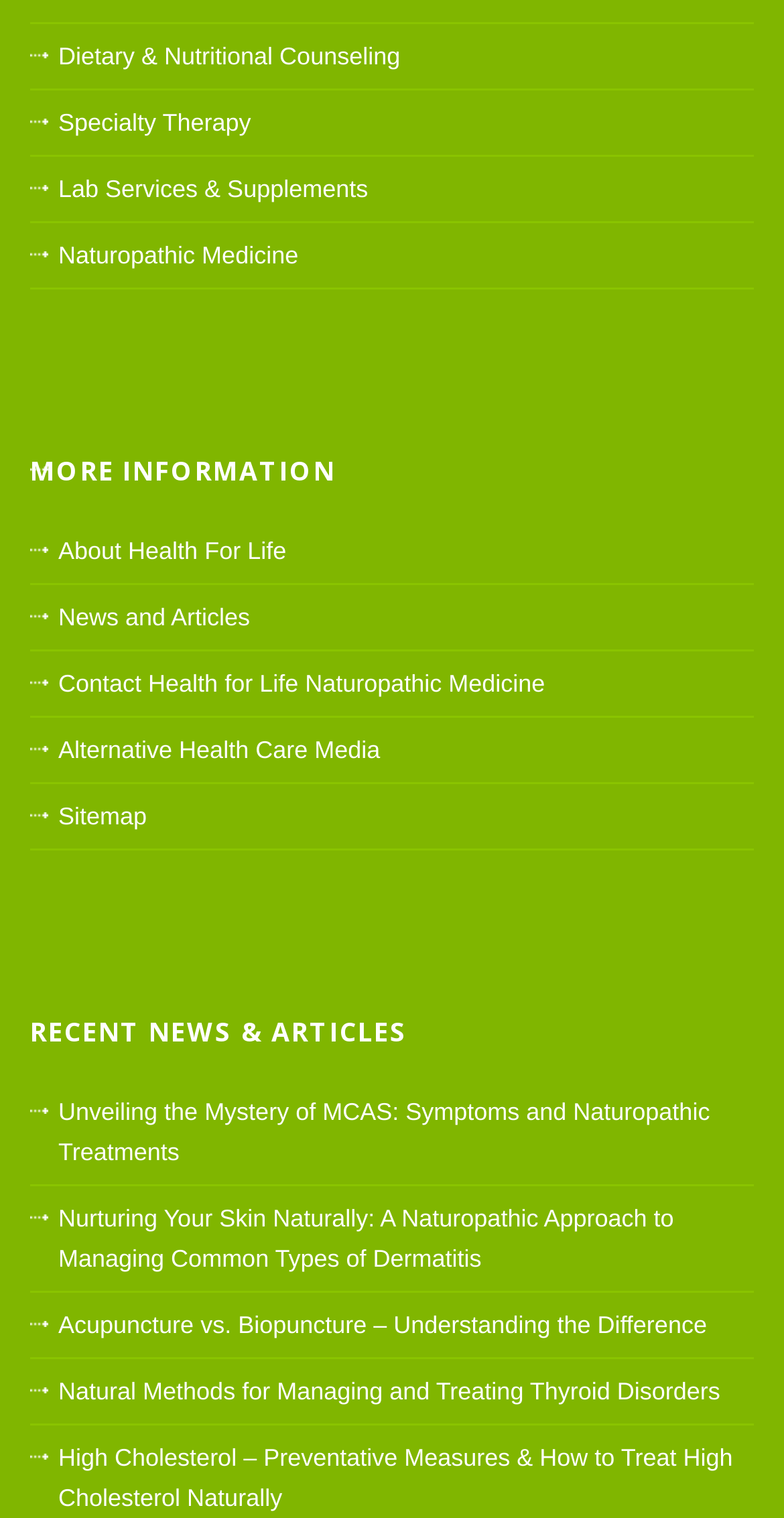Is the 'Contact' link above the 'Sitemap' link?
Using the details from the image, give an elaborate explanation to answer the question.

By comparing the y1 and y2 coordinates of the 'Contact' and 'Sitemap' link elements, I found that the 'Contact' link has a smaller y1 value, which means it is above the 'Sitemap' link.